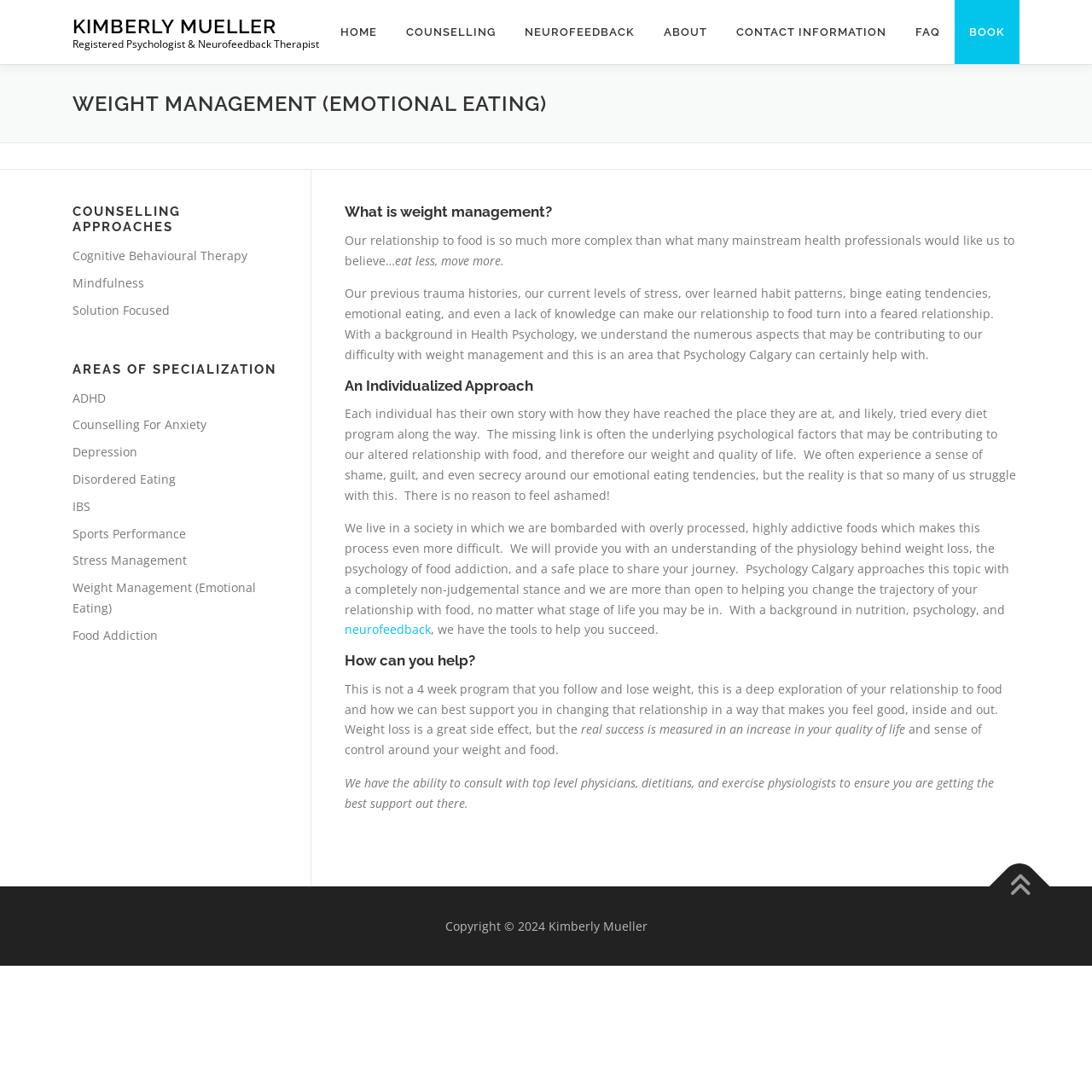Give a one-word or short phrase answer to the question: 
What is the approach used by Psychology Calgary for weight management?

Individualized